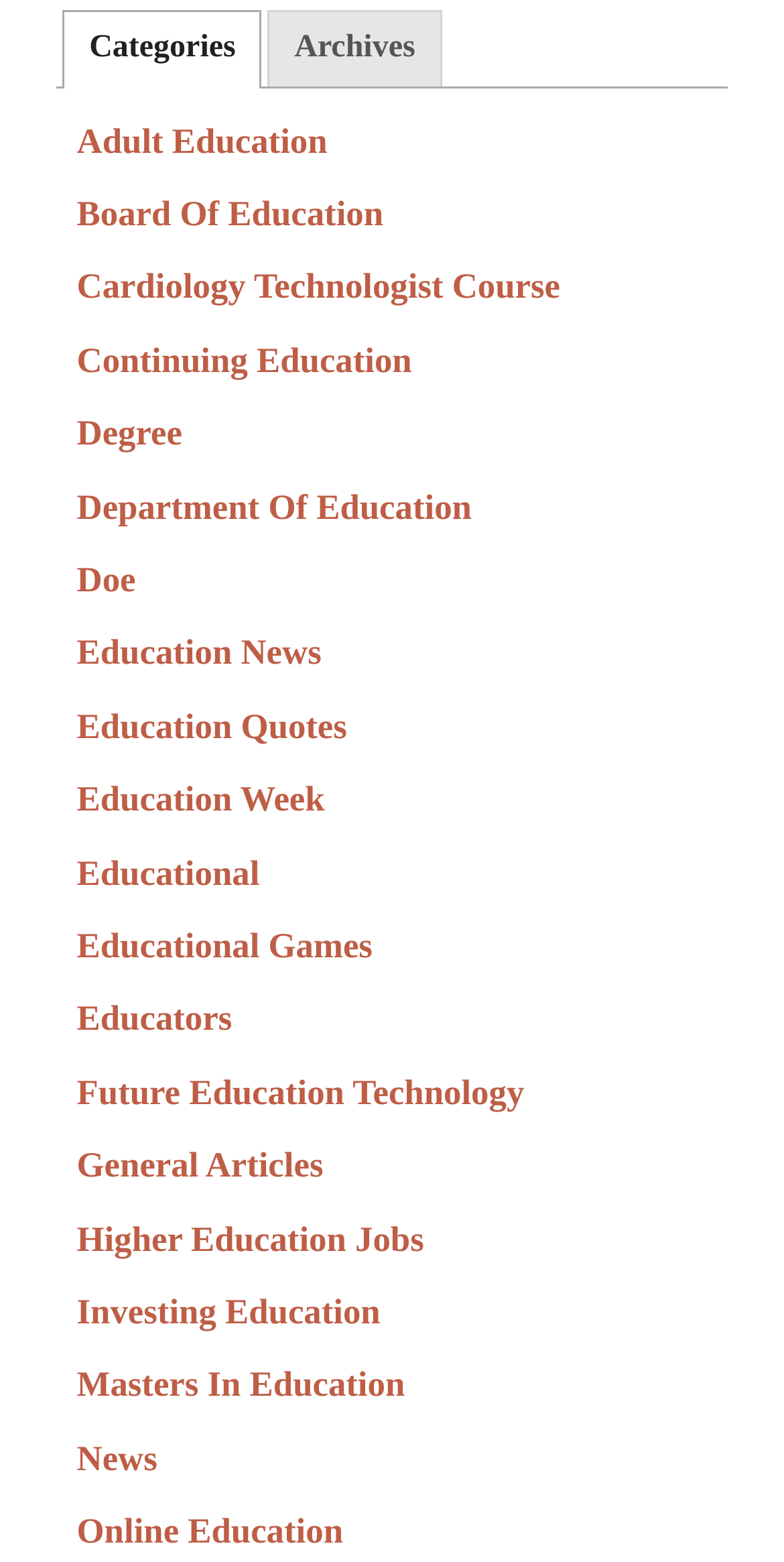What is the first link under the 'Categories' tab?
Refer to the image and give a detailed answer to the query.

Under the 'Categories' tab, I found a series of link elements. The first link element has the text 'Adult Education', which is the answer to this question.